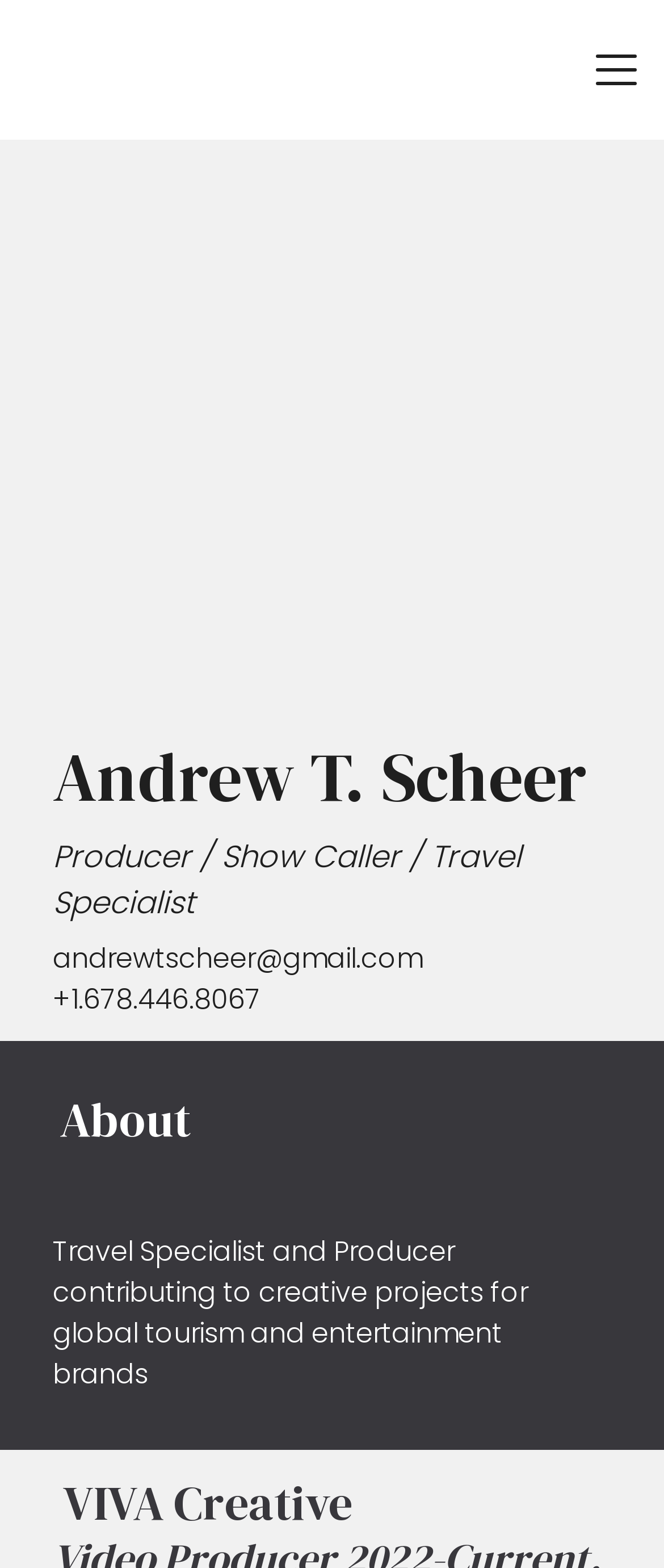What is the contact email of Andrew T. Scheer?
Kindly answer the question with as much detail as you can.

The contact email of Andrew T. Scheer is mentioned in the StaticText element 'andrewtscheer@gmail.com                       +1.678.446.8067', which provides his email address and phone number.